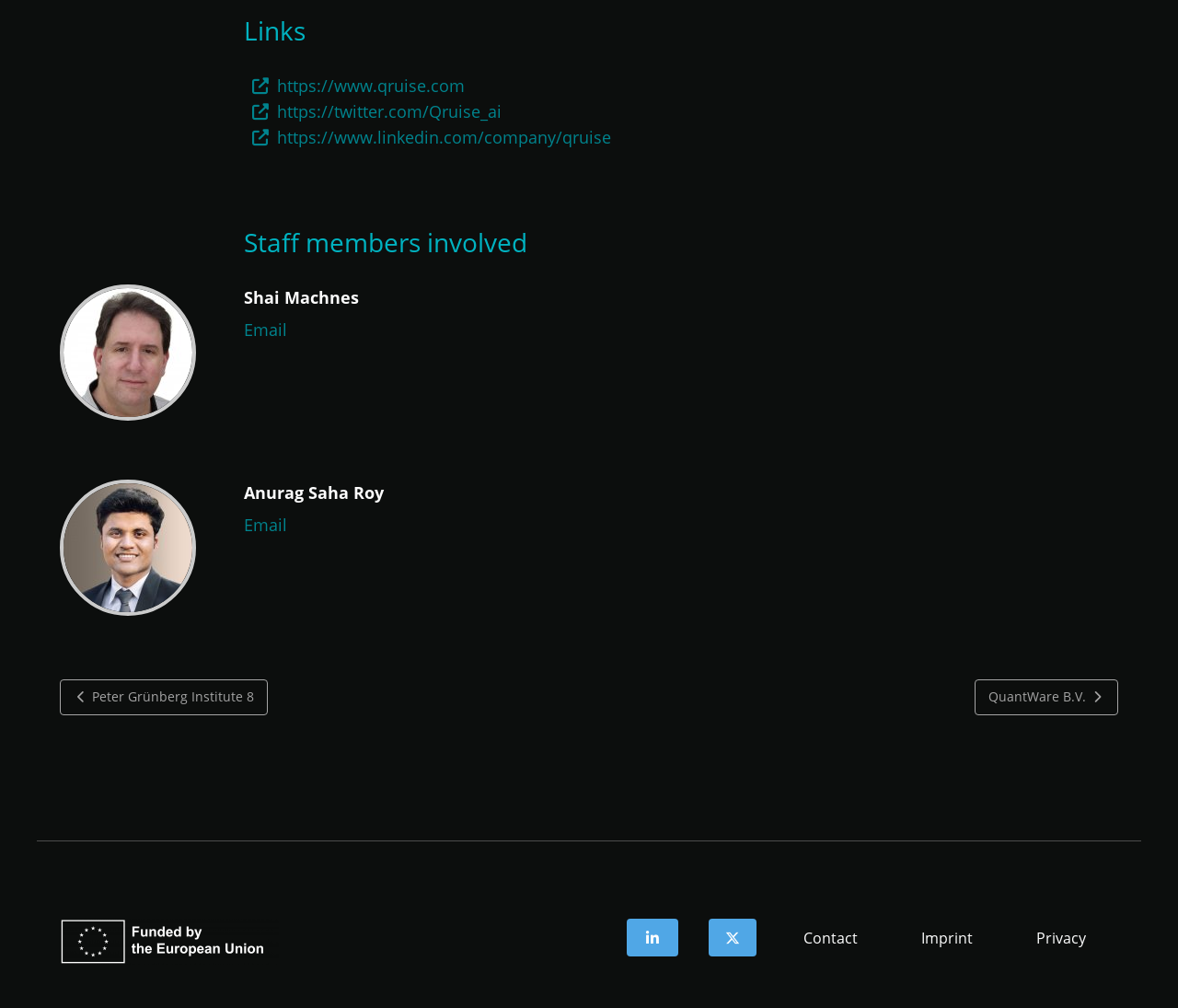What is the name of the institute mentioned?
Could you answer the question with a detailed and thorough explanation?

I found the link with the text ' Peter Grünberg Institute 8', which suggests that the institute mentioned is Peter Grünberg Institute 8.